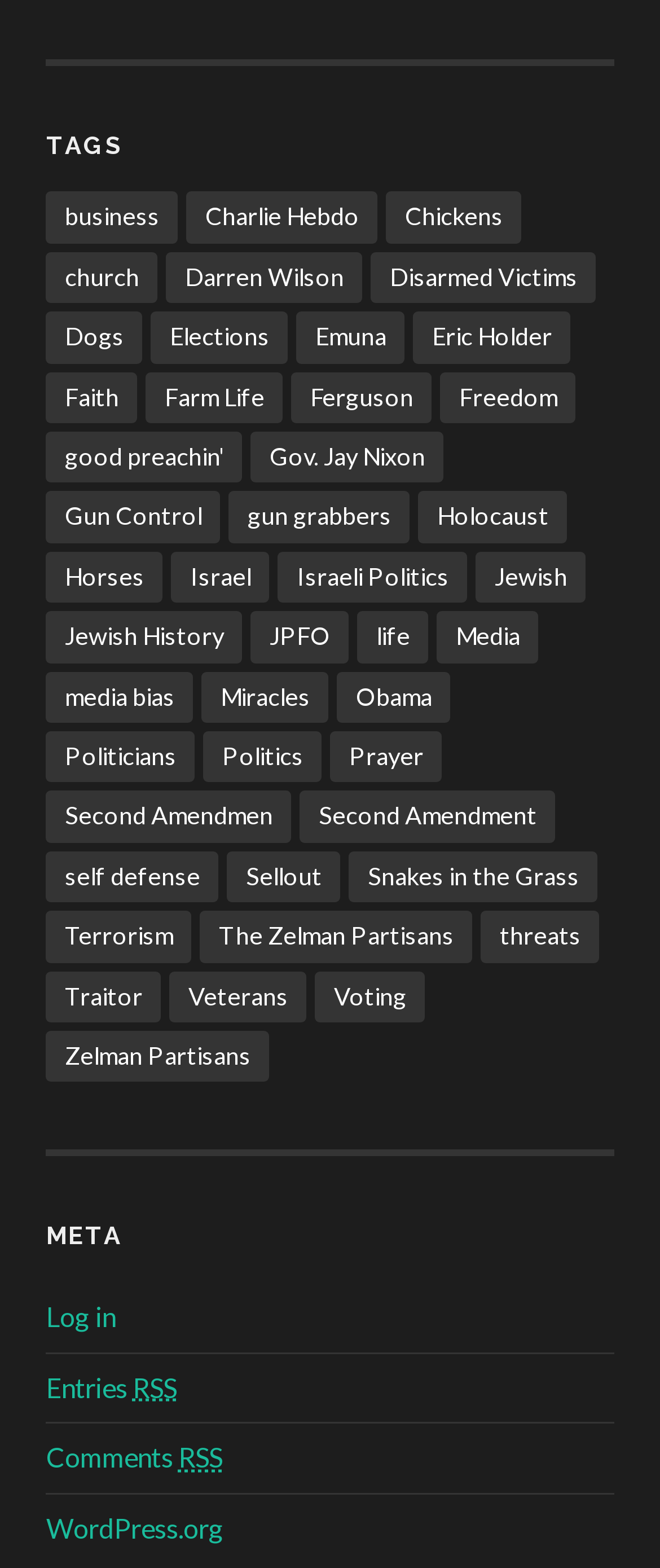Please predict the bounding box coordinates of the element's region where a click is necessary to complete the following instruction: "Visit WordPress.org". The coordinates should be represented by four float numbers between 0 and 1, i.e., [left, top, right, bottom].

[0.07, 0.964, 0.339, 0.985]